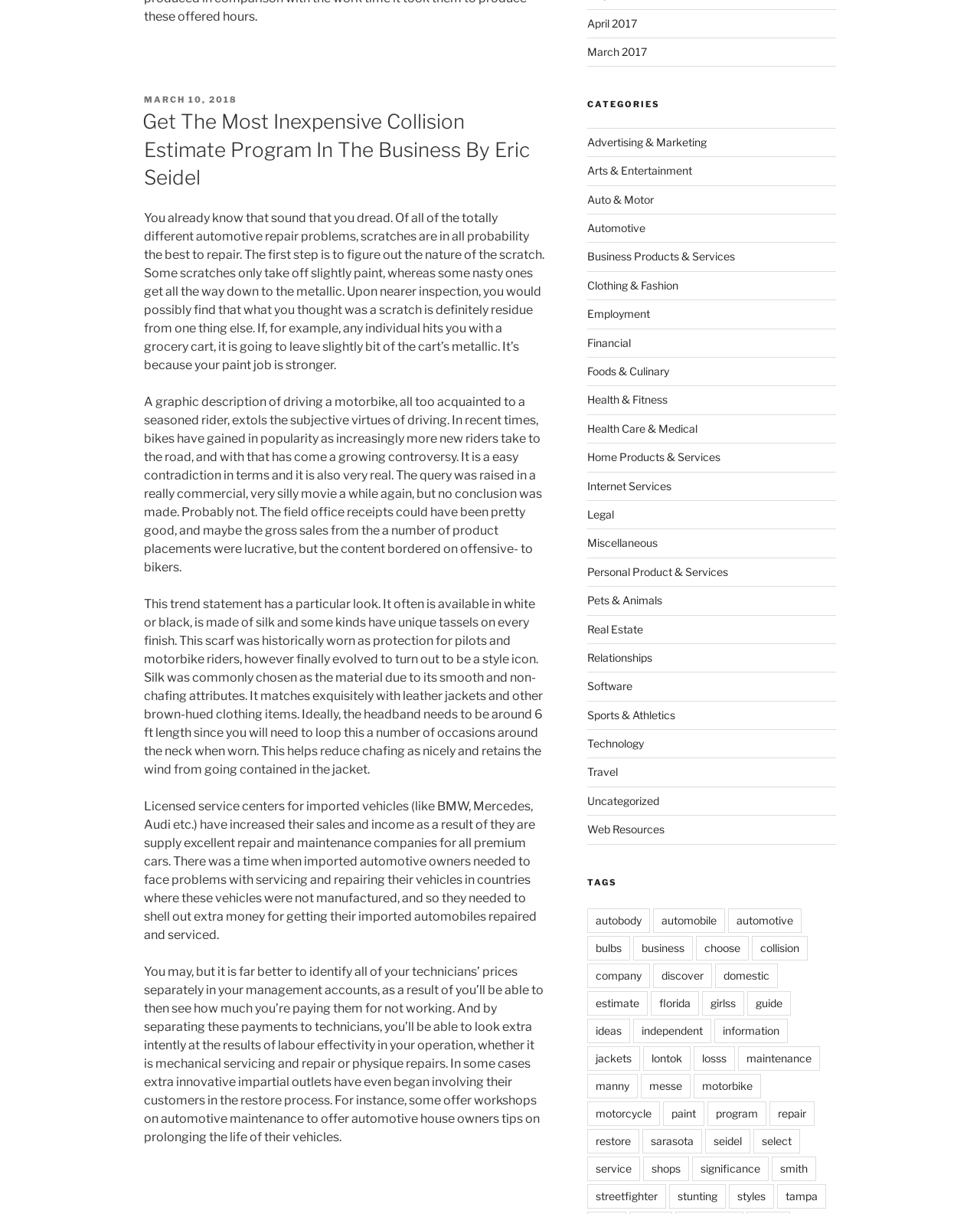What is the main topic of the article?
Look at the image and respond with a one-word or short-phrase answer.

Collision estimate program